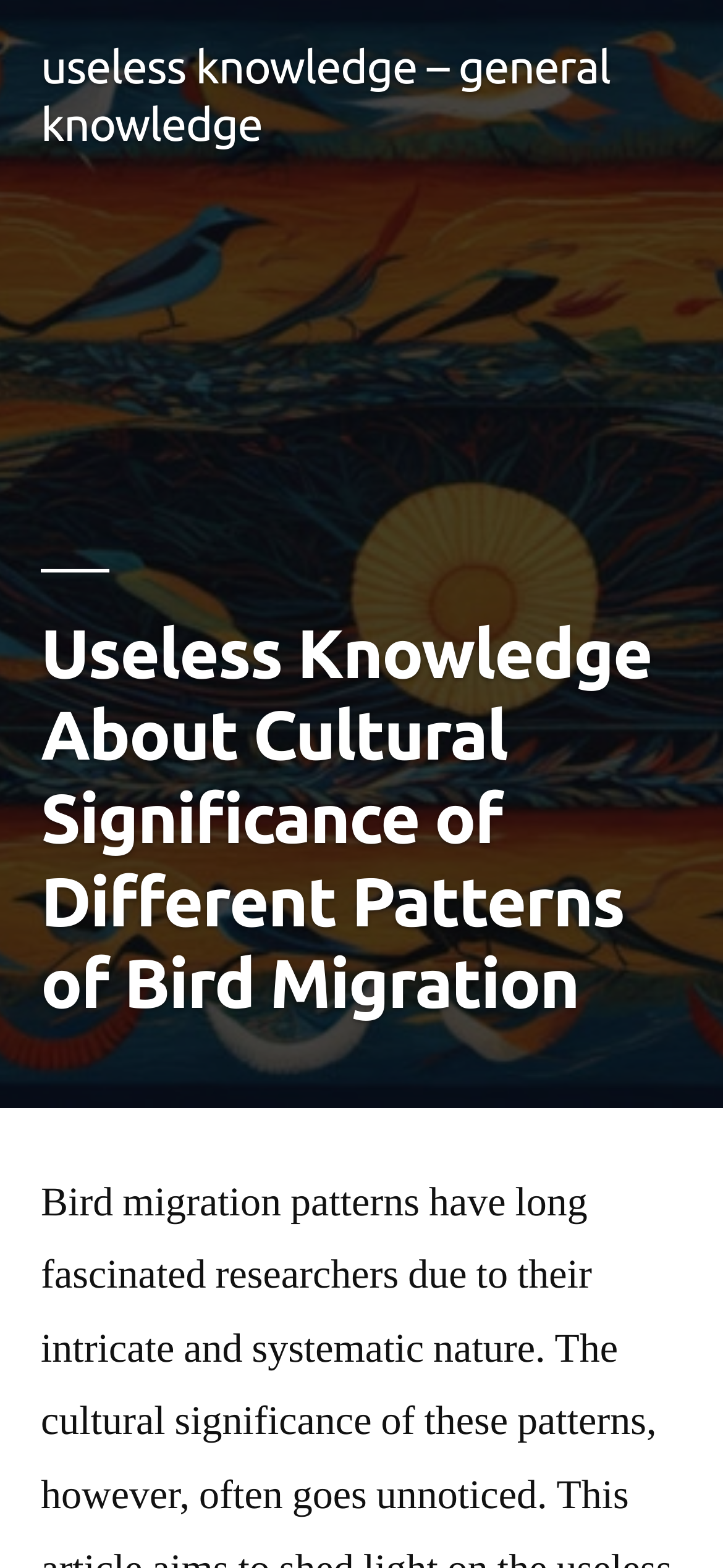Bounding box coordinates must be specified in the format (top-left x, top-left y, bottom-right x, bottom-right y). All values should be floating point numbers between 0 and 1. What are the bounding box coordinates of the UI element described as: useless knowledge – general knowledge

[0.056, 0.026, 0.844, 0.095]